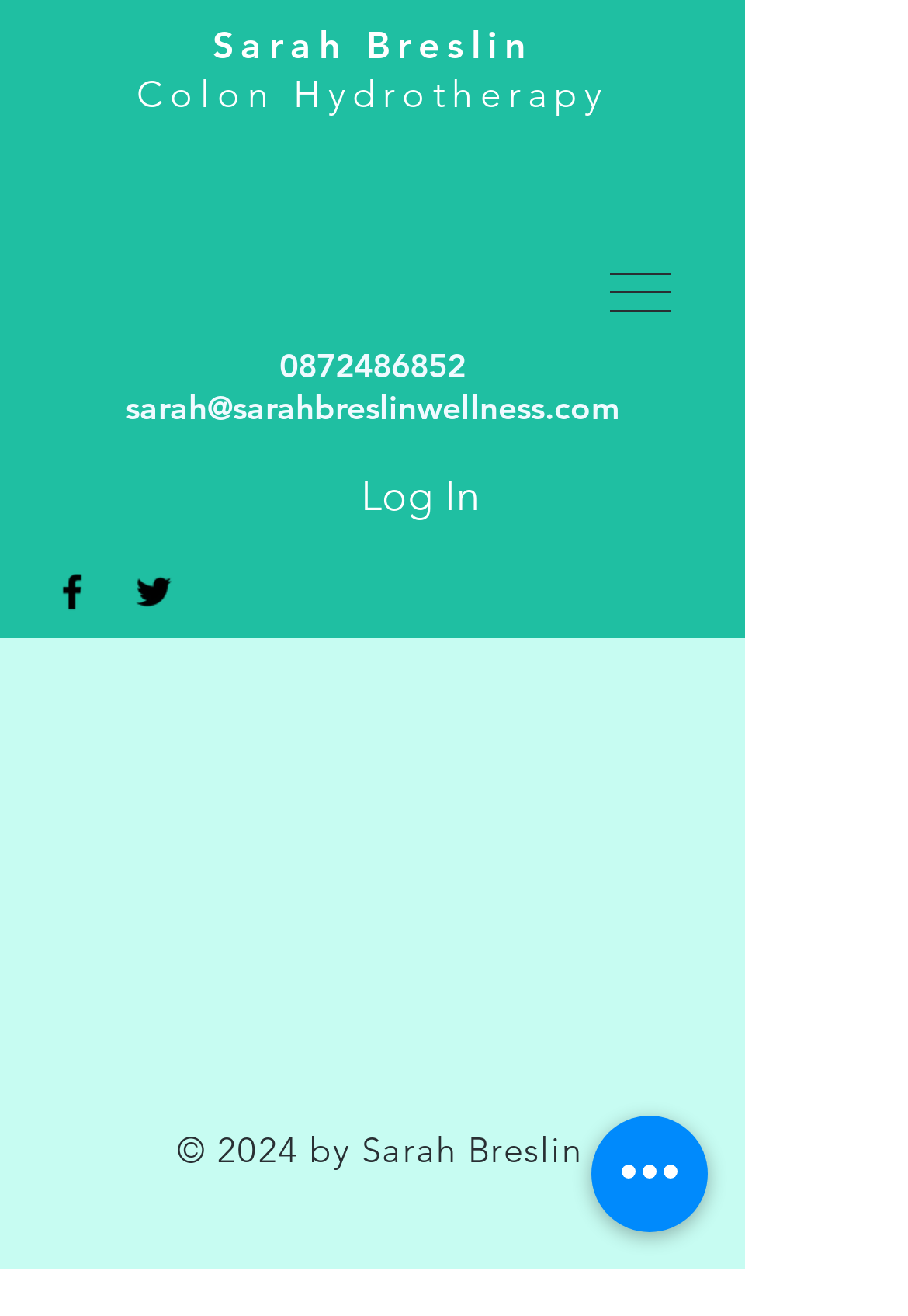Explain the features and main sections of the webpage comprehensively.

The webpage is a service page for SarahBreslinWellness. At the top, there is a heading with the name "Sarah Breslin" followed by a link with the same text. Below it, there are three more headings: "Colon Hydrotherapy", "0872486852", and "sarah@sarahbreslinwellness.com", each accompanied by a link with the same text.

To the right of these headings, there is a button labeled "Log In". Below the headings, there is a social bar with two links, each containing an image of a black Facebook icon and a black Twitter icon, respectively.

On the top right, there is a navigation menu labeled "Site" with a button that has a popup menu. The button contains an image. Below the navigation menu, there is a main content area that takes up most of the page.

At the very bottom of the page, there is a footer area with a static text "© 2024 by Sarah Breslin" and a button labeled "Quick actions".